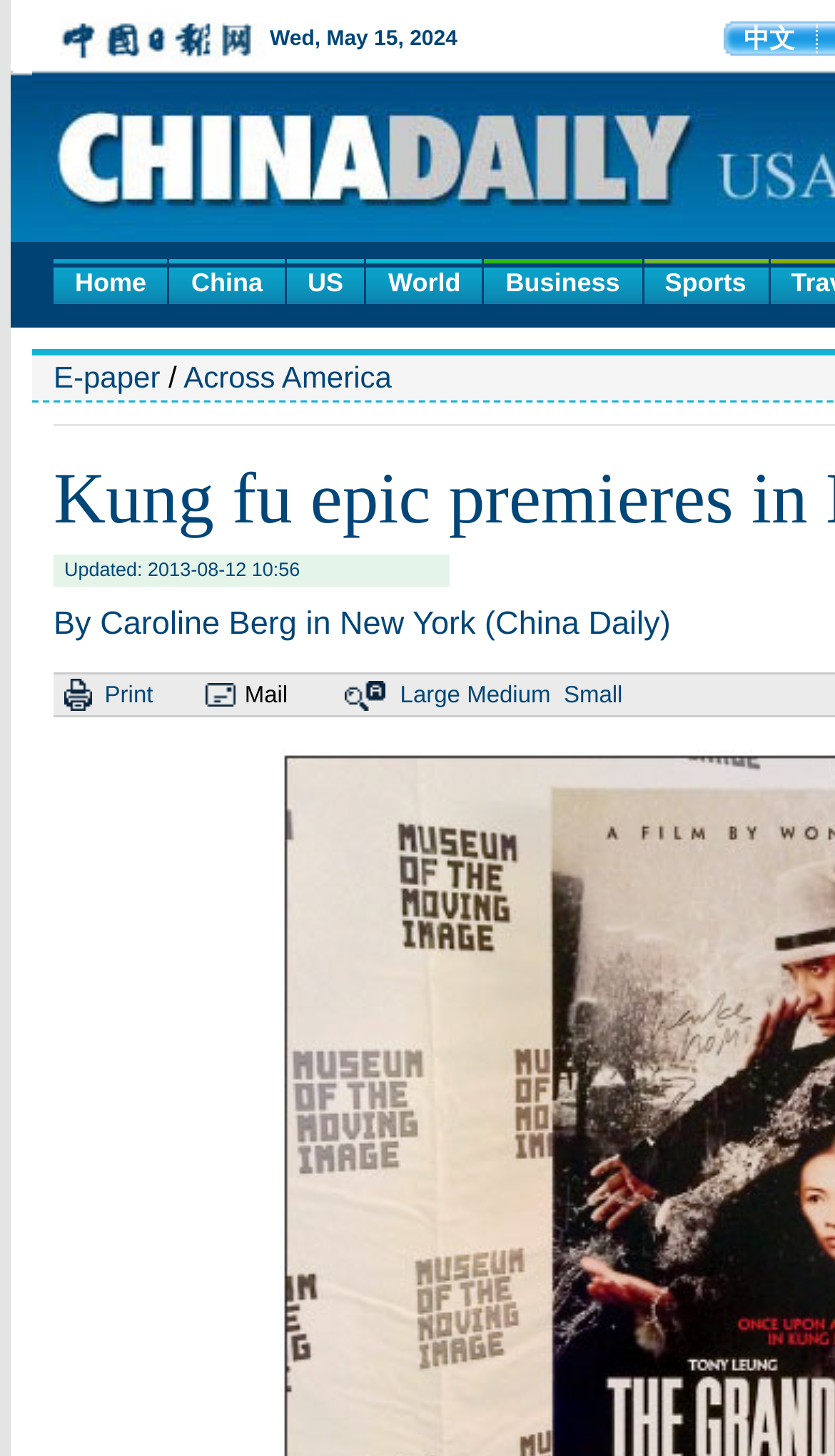Analyze the image and give a detailed response to the question:
How many main categories are there?

I counted the number of main category links at the top of the webpage, which are 'Home', 'China', 'US', 'World', 'Business', and 'Sports'.